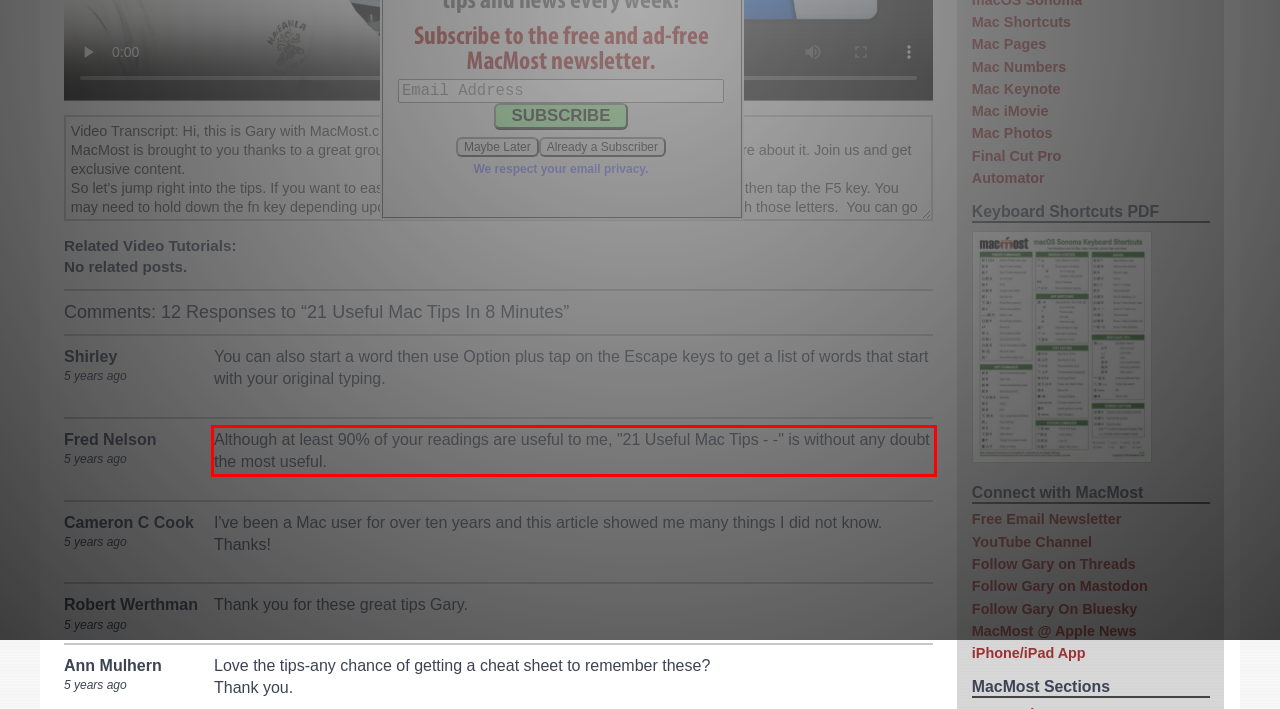Within the screenshot of the webpage, there is a red rectangle. Please recognize and generate the text content inside this red bounding box.

Although at least 90% of your readings are useful to me, "21 Useful Mac Tips - -" is without any doubt the most useful.